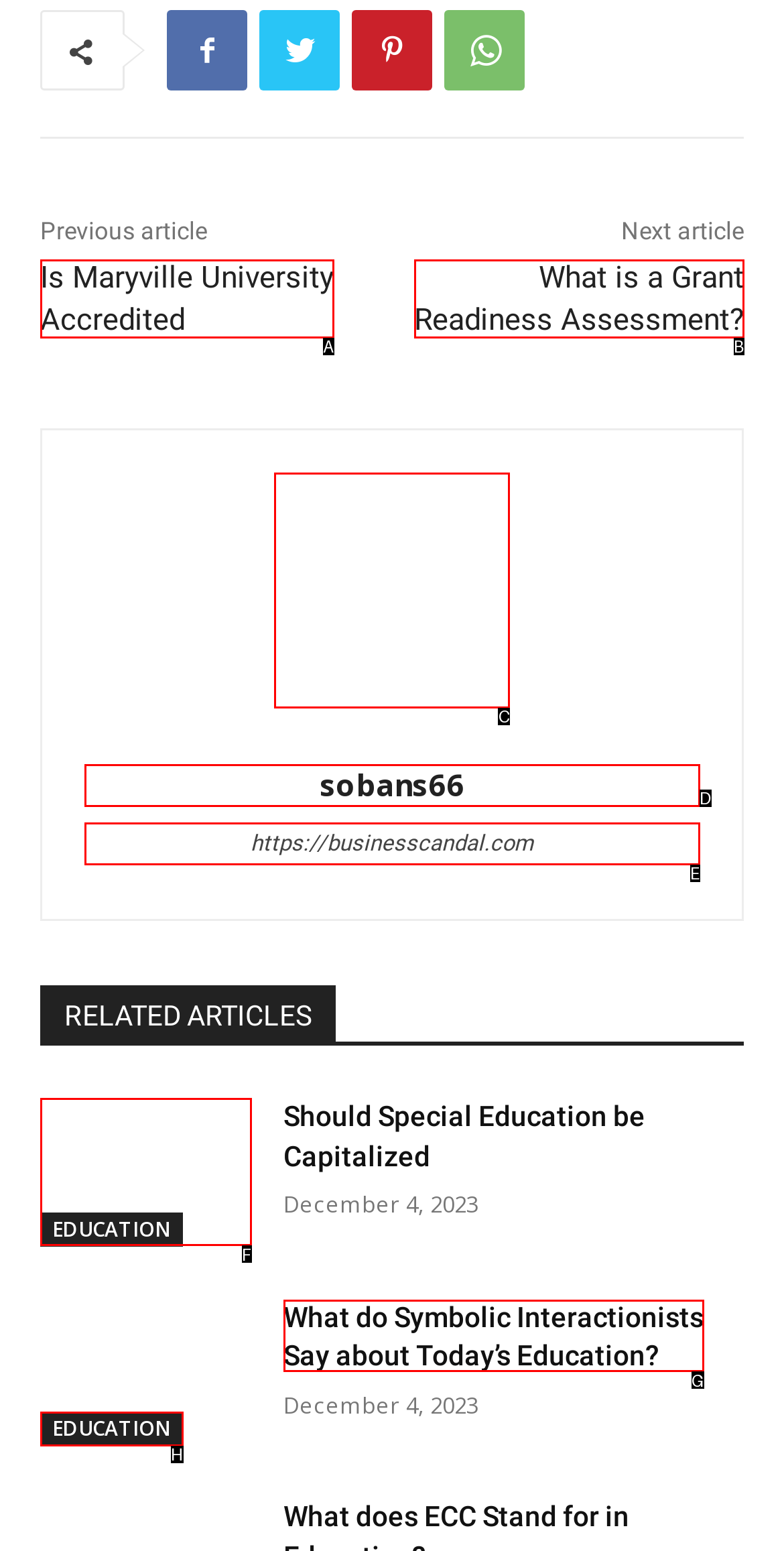From the choices provided, which HTML element best fits the description: Native Peoples/First Nations? Answer with the appropriate letter.

None